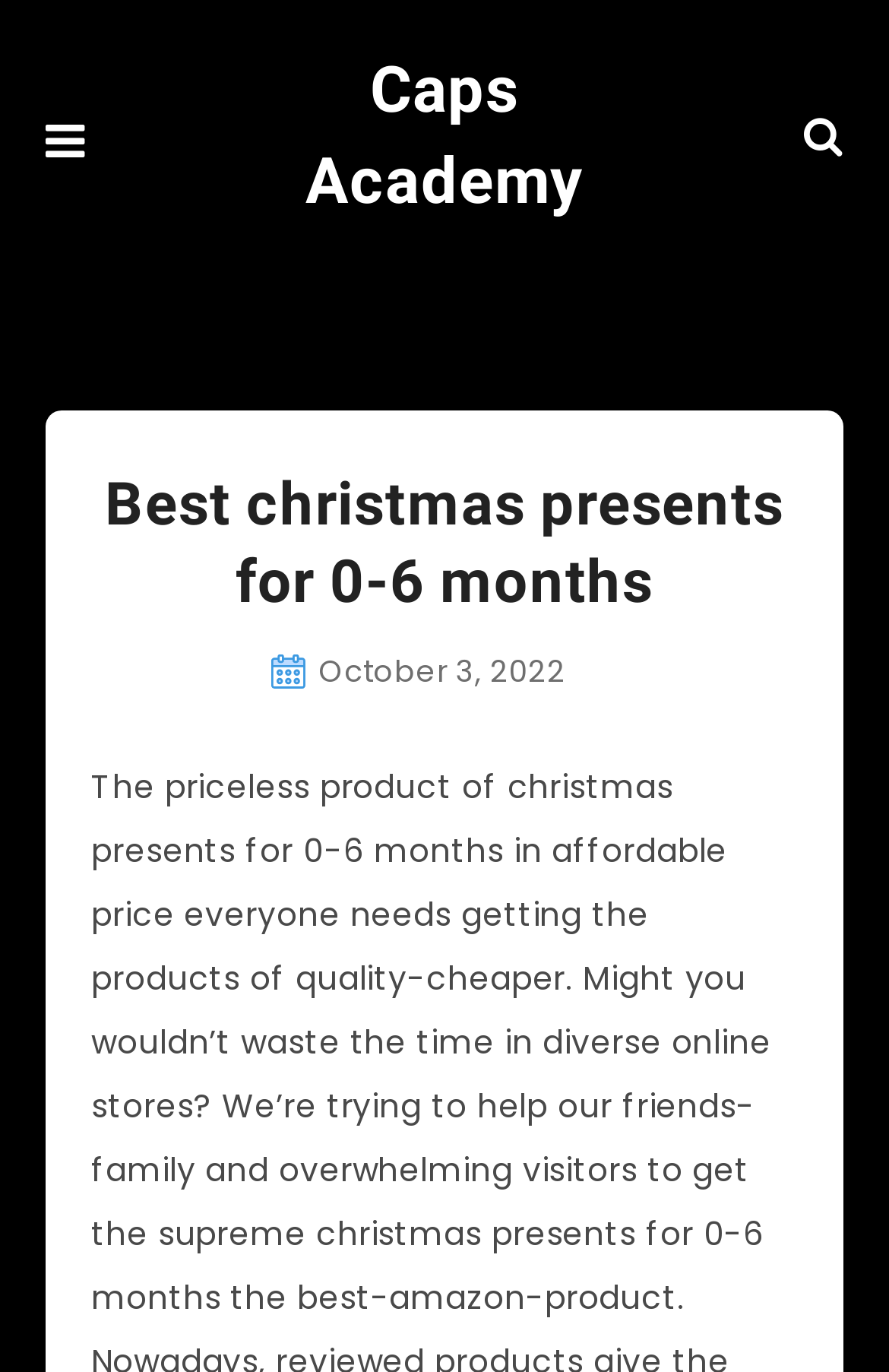Extract the primary header of the webpage and generate its text.

Best christmas presents for 0-6 months